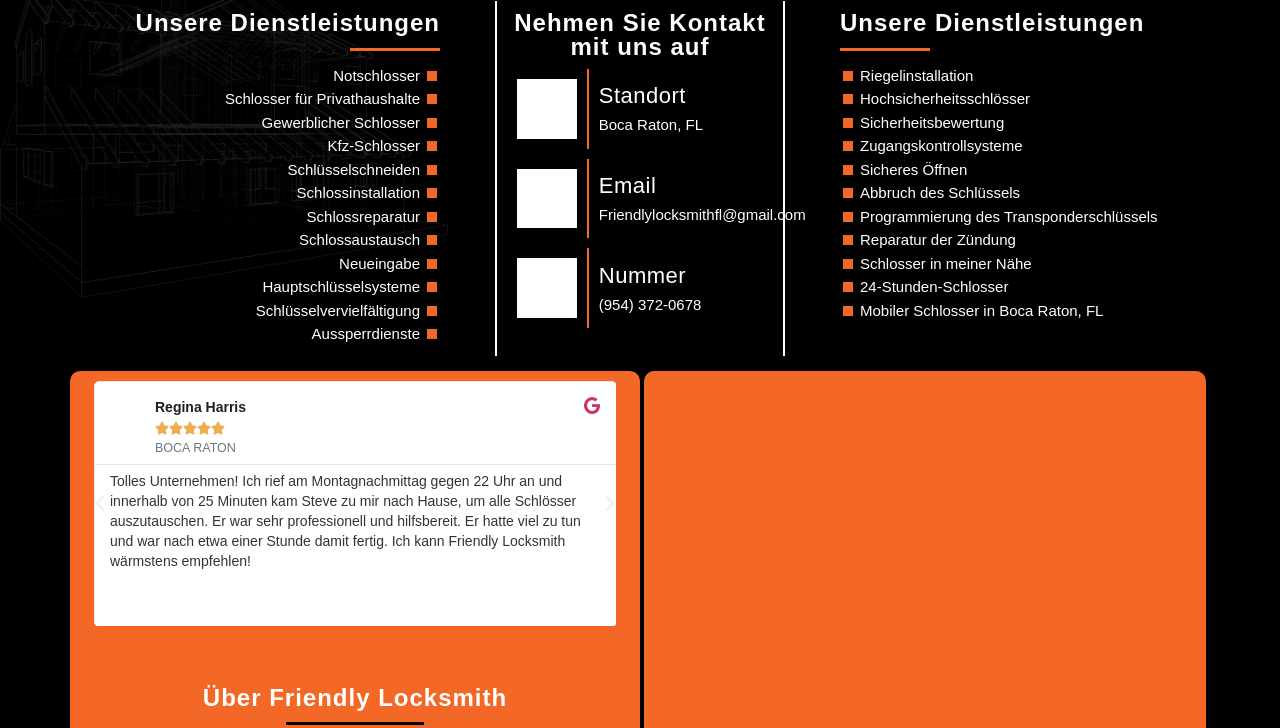Please reply with a single word or brief phrase to the question: 
What is the contact email of Friendly Locksmith?

Friendlylocksmithfl@gmail.com